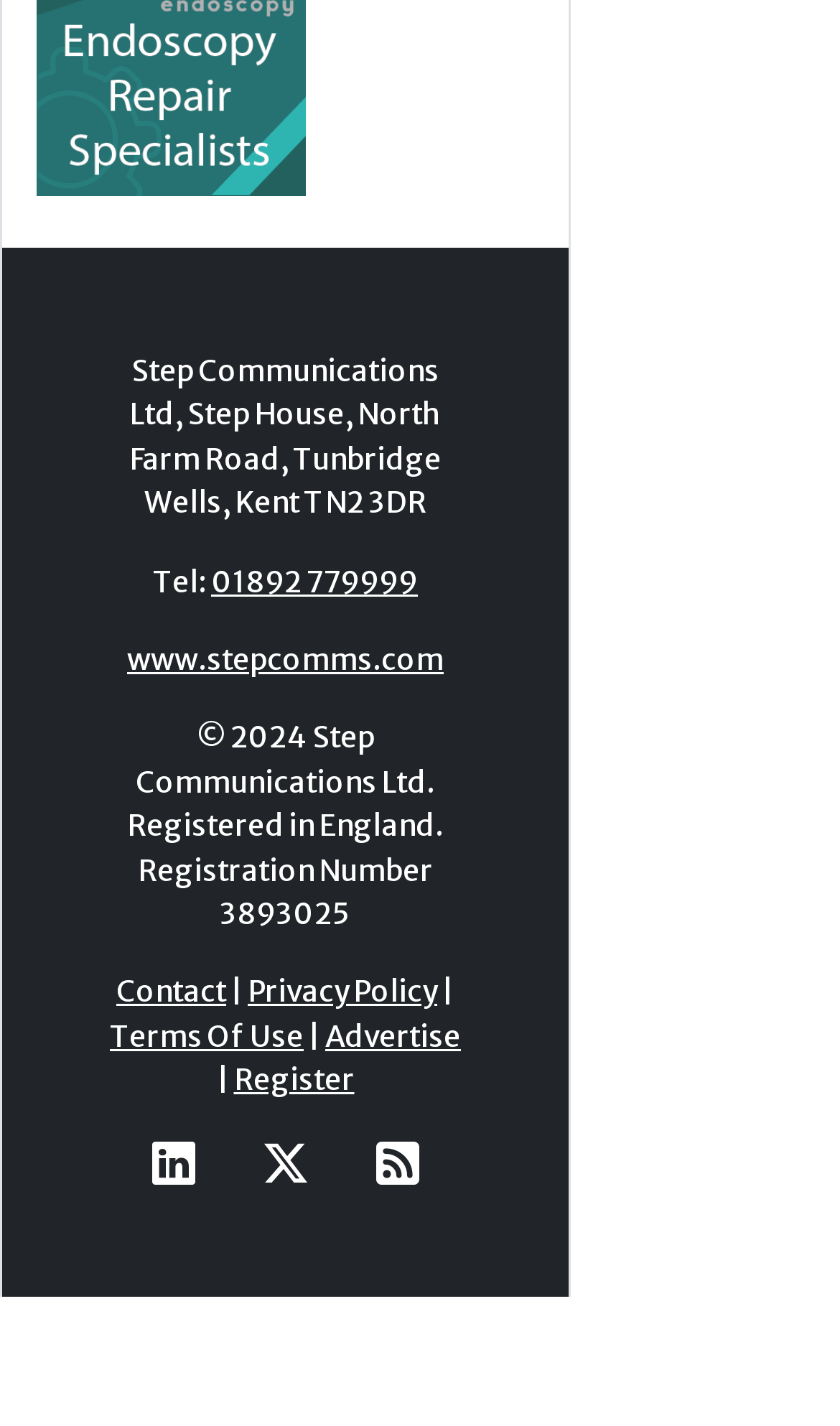Please specify the bounding box coordinates in the format (top-left x, top-left y, bottom-right x, bottom-right y), with all values as floating point numbers between 0 and 1. Identify the bounding box of the UI element described by: 01892 779999

[0.251, 0.395, 0.497, 0.421]